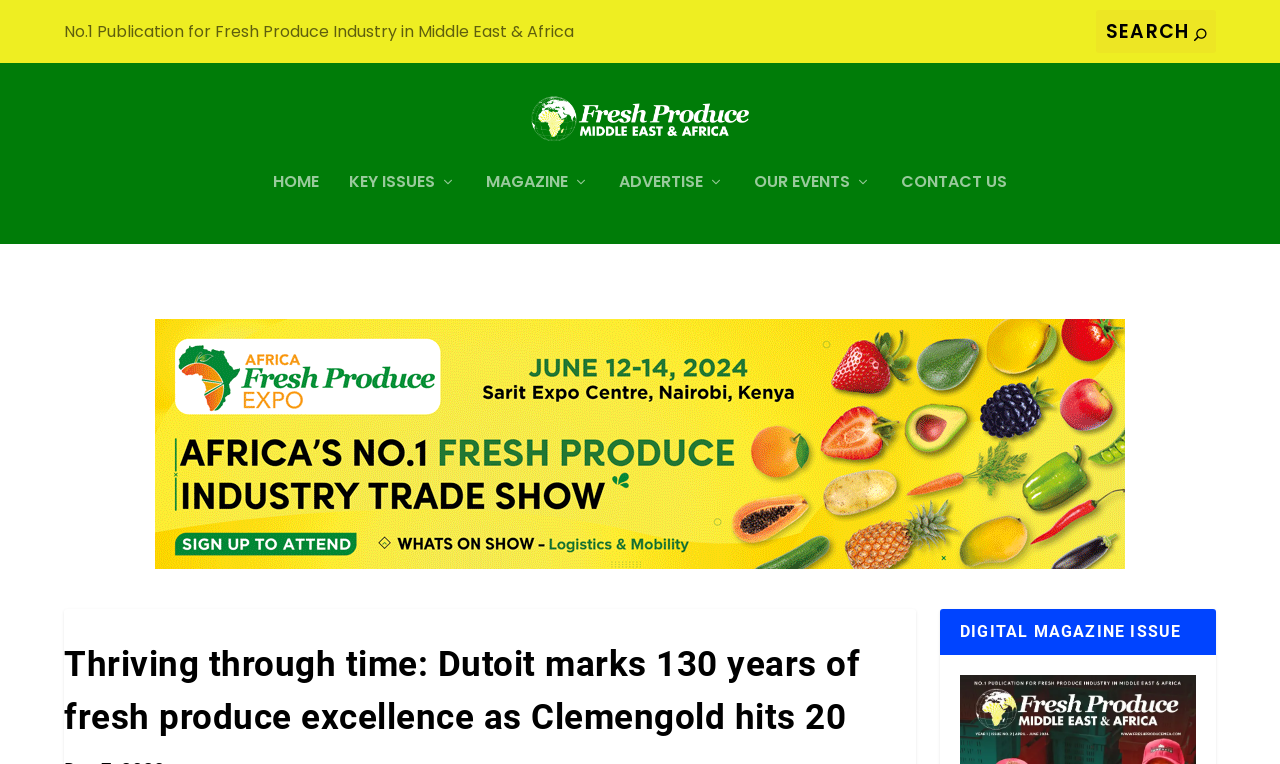Point out the bounding box coordinates of the section to click in order to follow this instruction: "Read the magazine".

[0.38, 0.275, 0.46, 0.366]